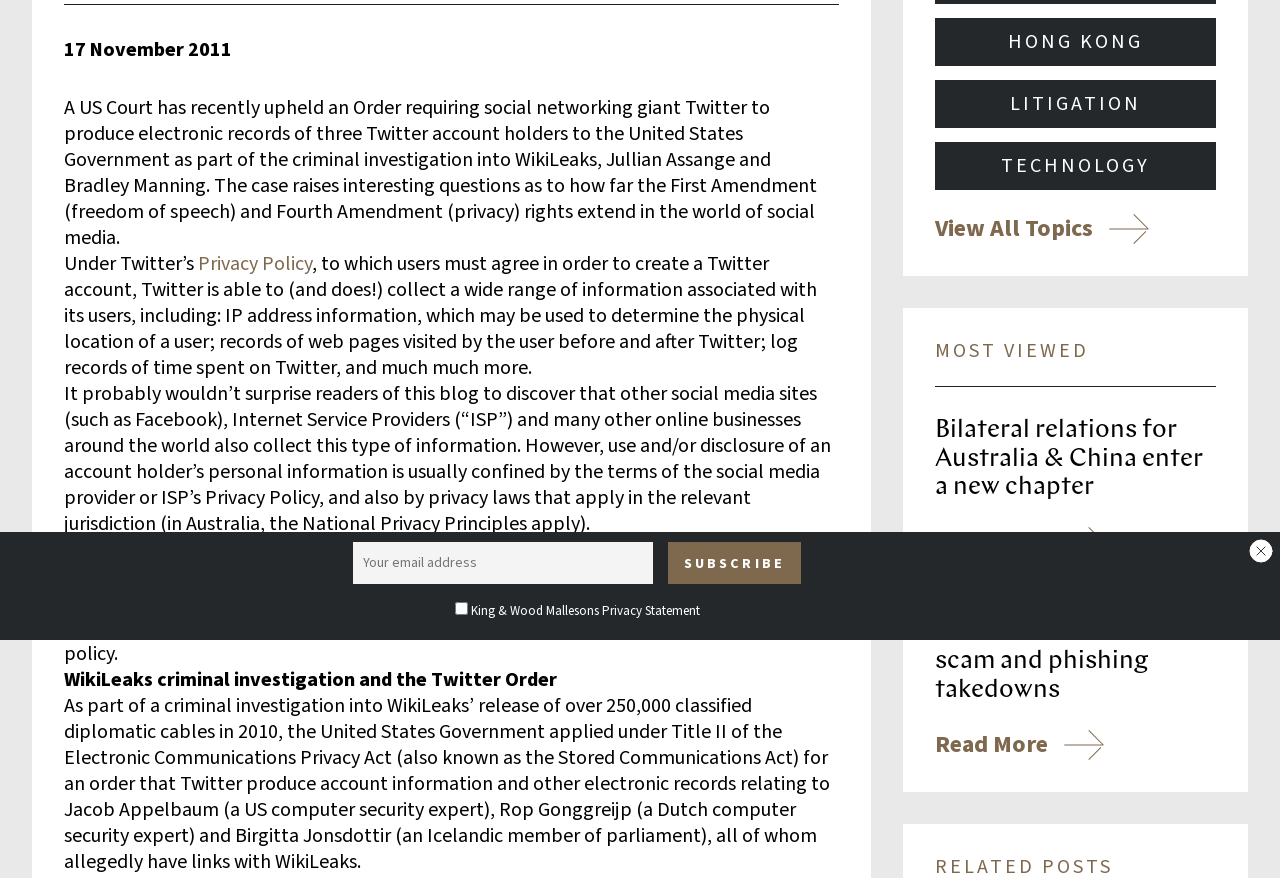Please predict the bounding box coordinates (top-left x, top-left y, bottom-right x, bottom-right y) for the UI element in the screenshot that fits the description: Technology

[0.731, 0.162, 0.95, 0.216]